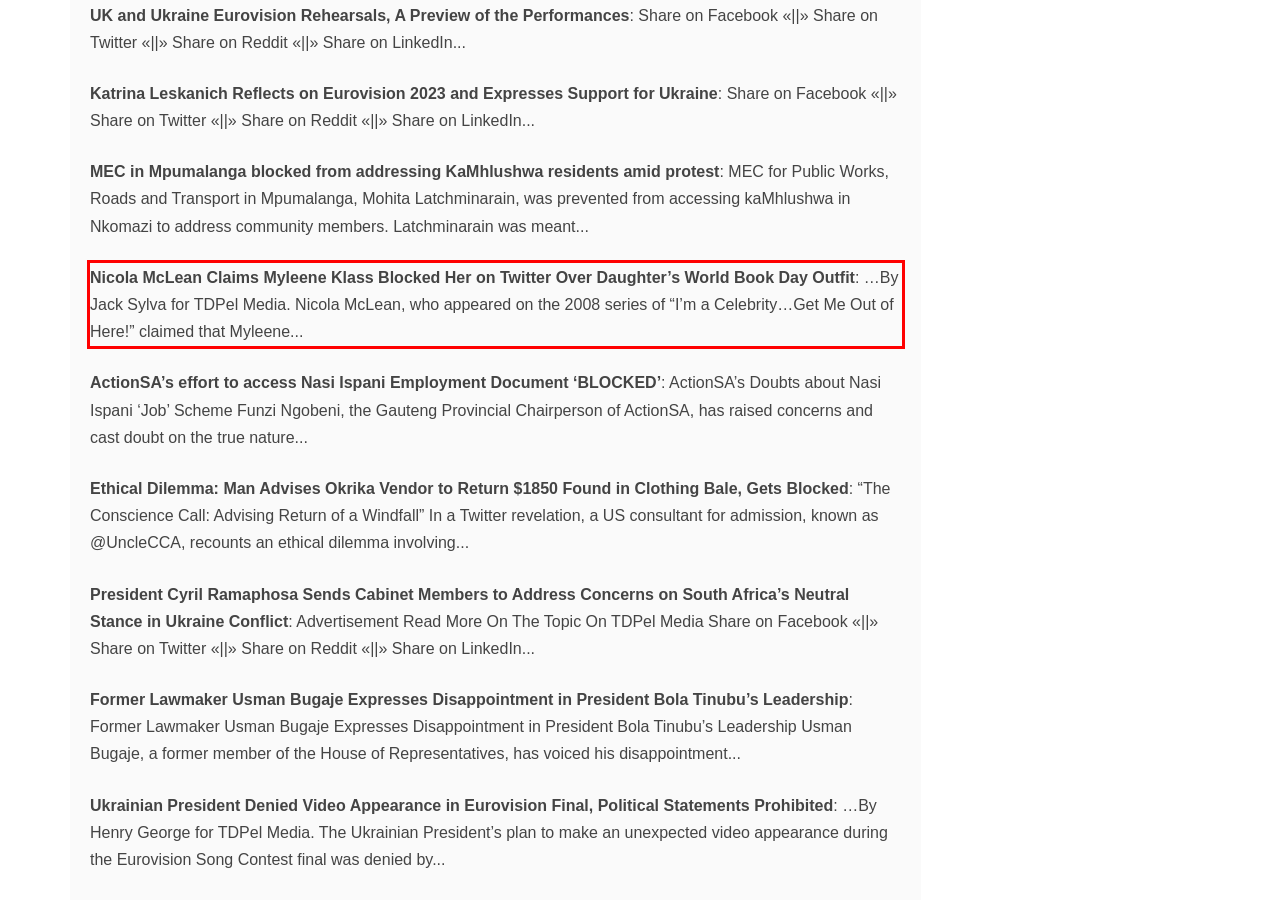Please extract the text content within the red bounding box on the webpage screenshot using OCR.

Nicola McLean Claims Myleene Klass Blocked Her on Twitter Over Daughter’s World Book Day Outfit: …By Jack Sylva for TDPel Media. Nicola McLean, who appeared on the 2008 series of “I’m a Celebrity…Get Me Out of Here!” claimed that Myleene...